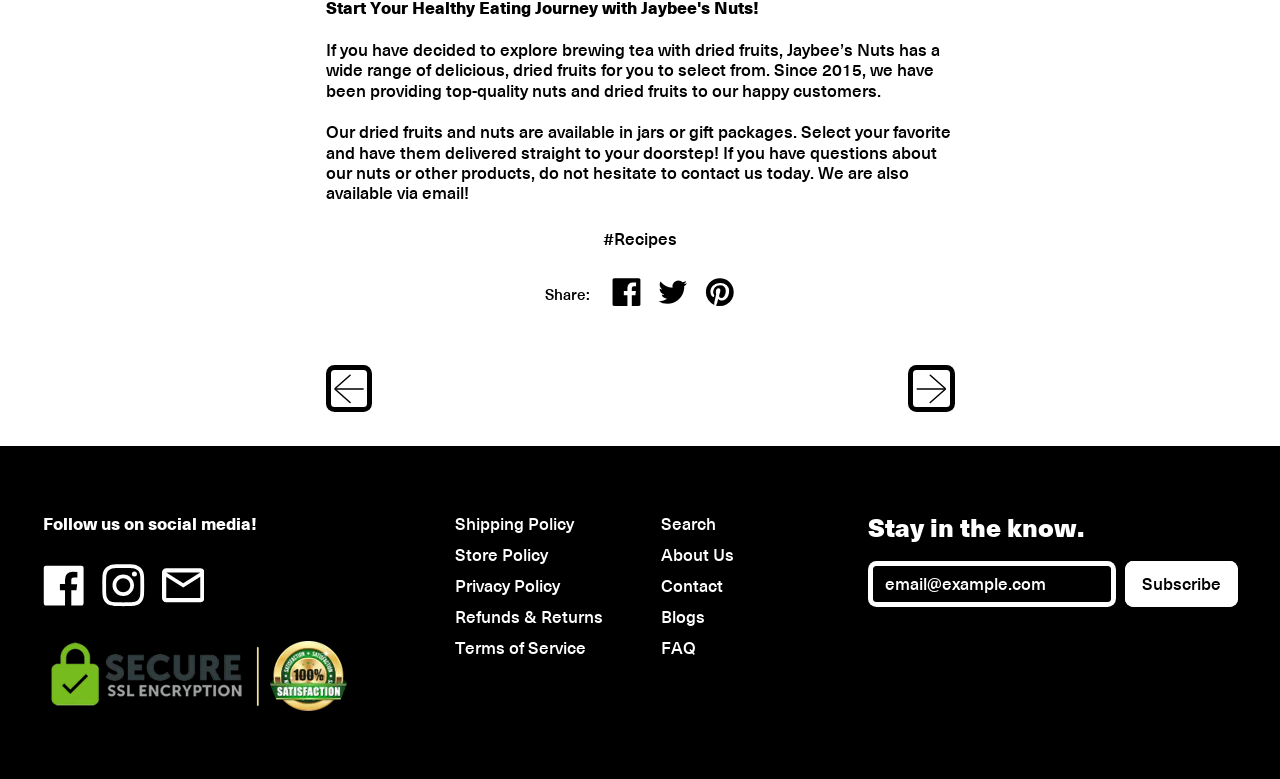Using the information in the image, give a comprehensive answer to the question: 
What social media platforms can users follow Jaybee's Nuts on?

The links 'Facebook' and 'Instagram' are located in the section 'Follow us on social media!', indicating that users can follow Jaybee's Nuts on these social media platforms.